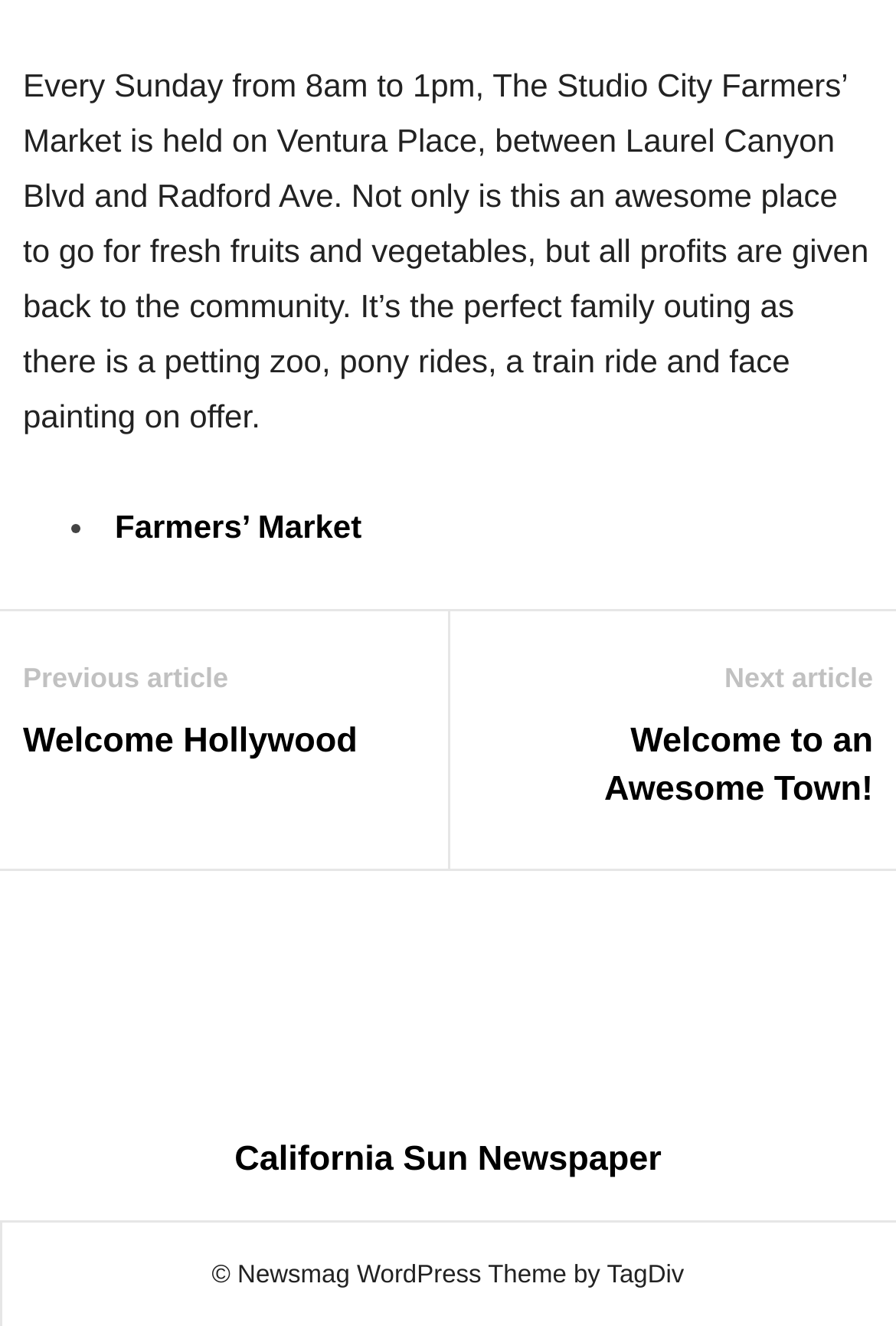Refer to the image and provide an in-depth answer to the question:
How many links are there in the footer section?

The footer section contains four links: 'Previous article', 'Welcome Hollywood', 'Next article', and 'Welcome to an Awesome Town!'.